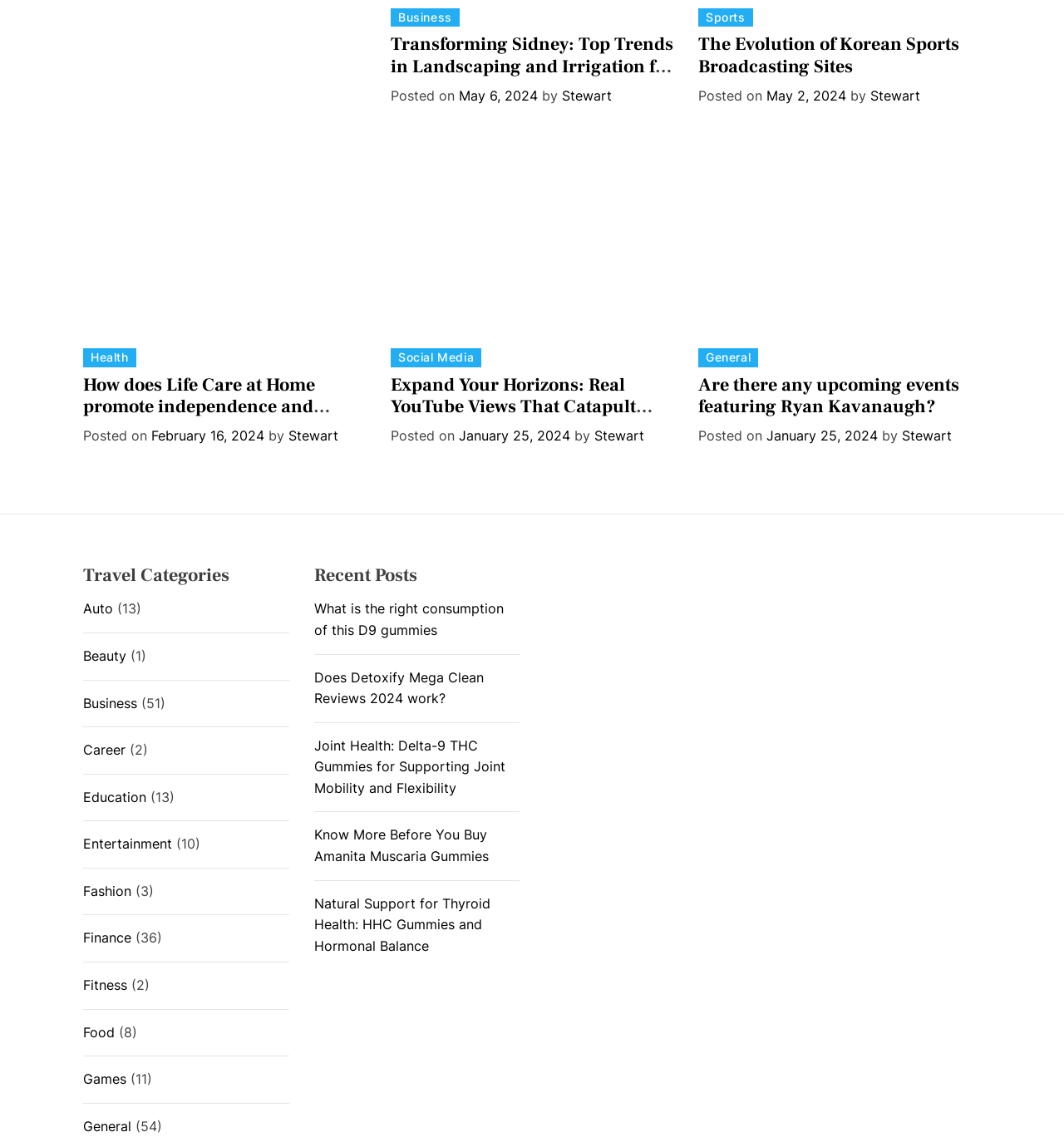Examine the screenshot and answer the question in as much detail as possible: On what date was the article 'Are there any upcoming events featuring Ryan Kavanaugh?' posted?

I found the article 'Are there any upcoming events featuring Ryan Kavanaugh?' on the webpage, and below the heading, it says 'Posted on January 25, 2024', indicating that the article was posted on January 25, 2024.